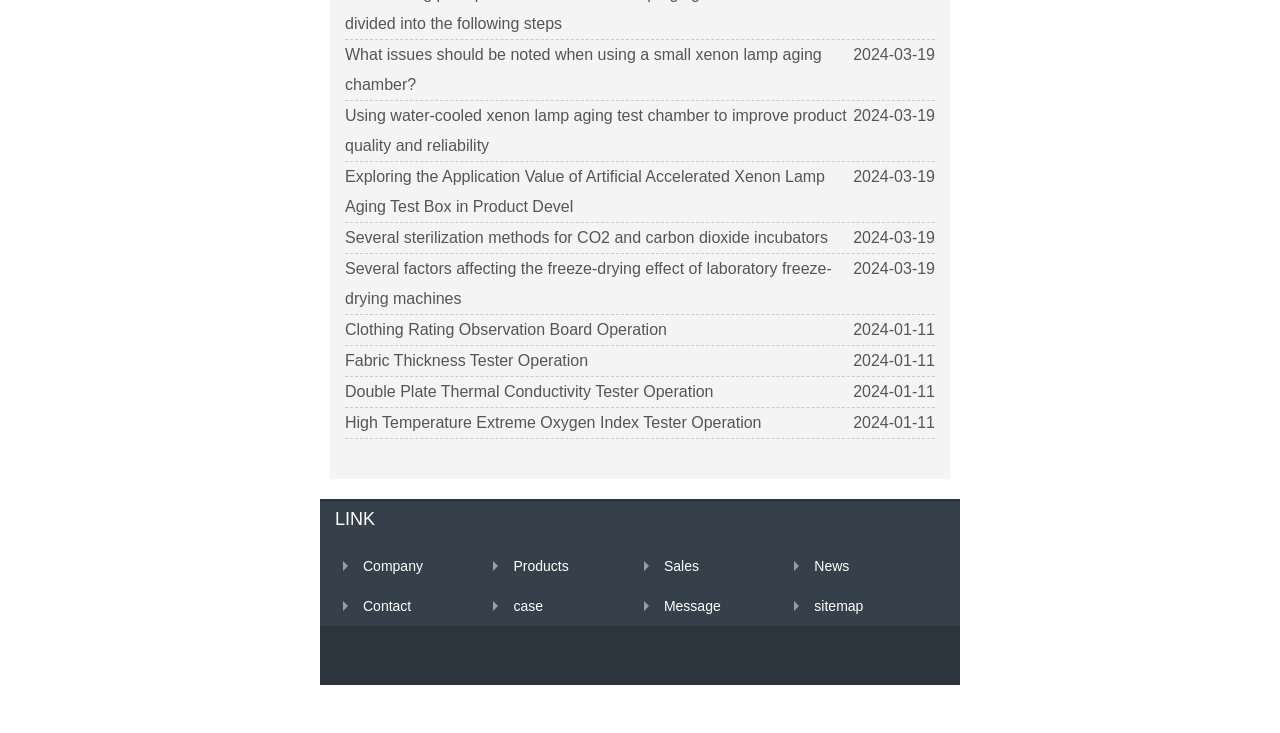Determine the bounding box coordinates for the clickable element required to fulfill the instruction: "View article about xenon lamp aging chamber". Provide the coordinates as four float numbers between 0 and 1, i.e., [left, top, right, bottom].

[0.27, 0.063, 0.642, 0.127]